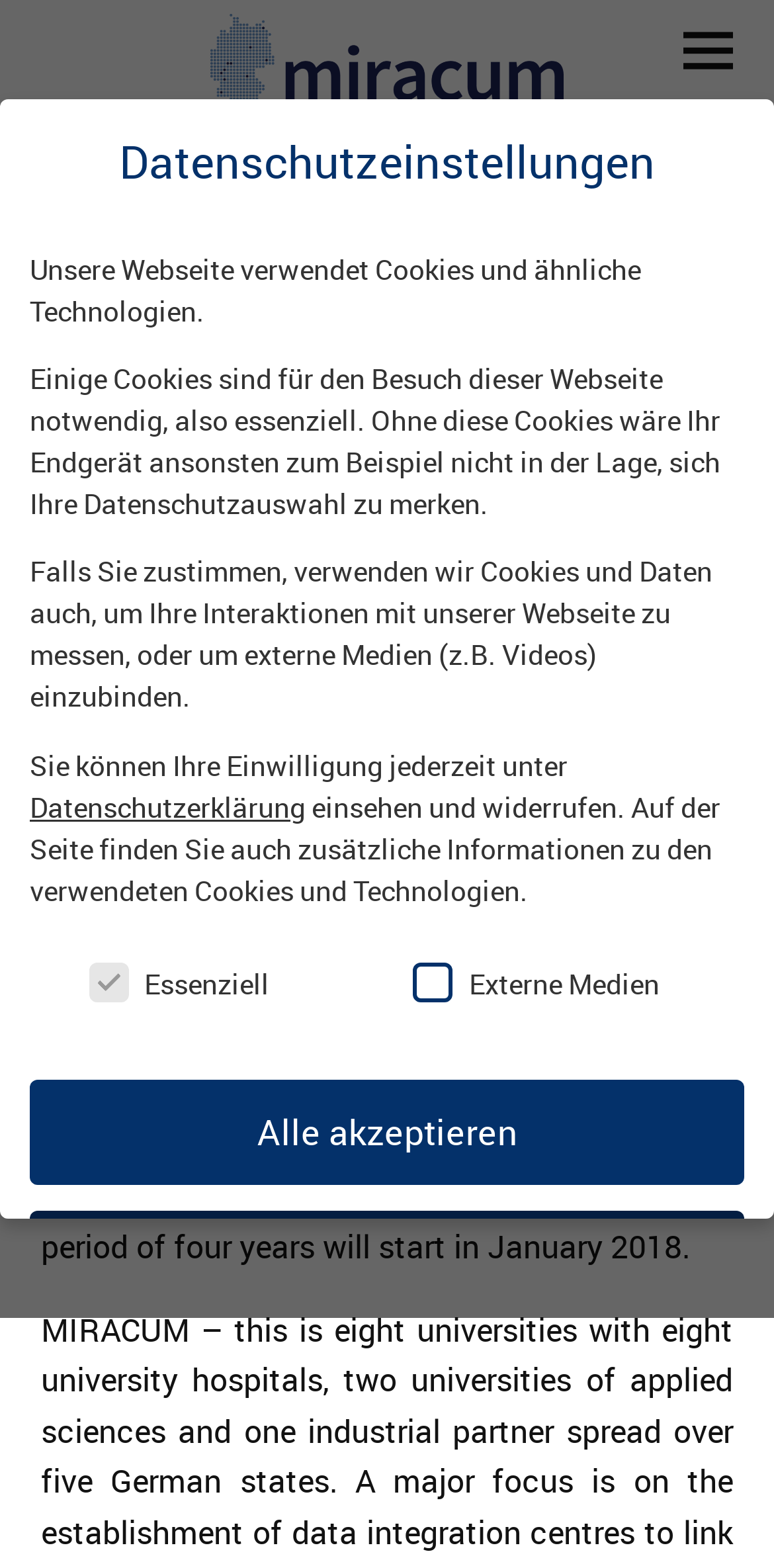Find the bounding box coordinates of the clickable element required to execute the following instruction: "Click the Alle akzeptieren button". Provide the coordinates as four float numbers between 0 and 1, i.e., [left, top, right, bottom].

[0.038, 0.689, 0.962, 0.755]